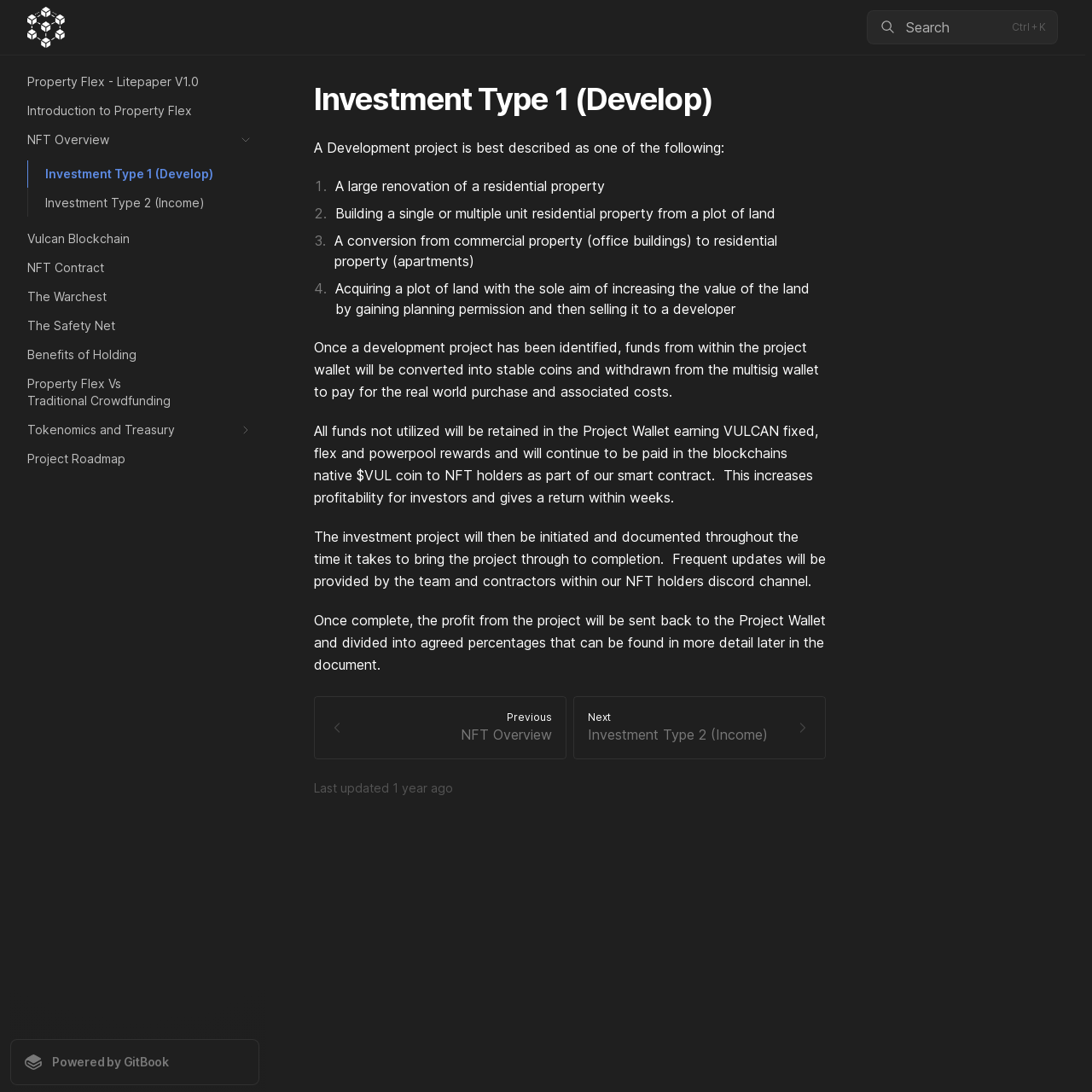Could you provide the bounding box coordinates for the portion of the screen to click to complete this instruction: "View 'Investment Type 1 (Develop)' details"?

[0.288, 0.075, 0.756, 0.106]